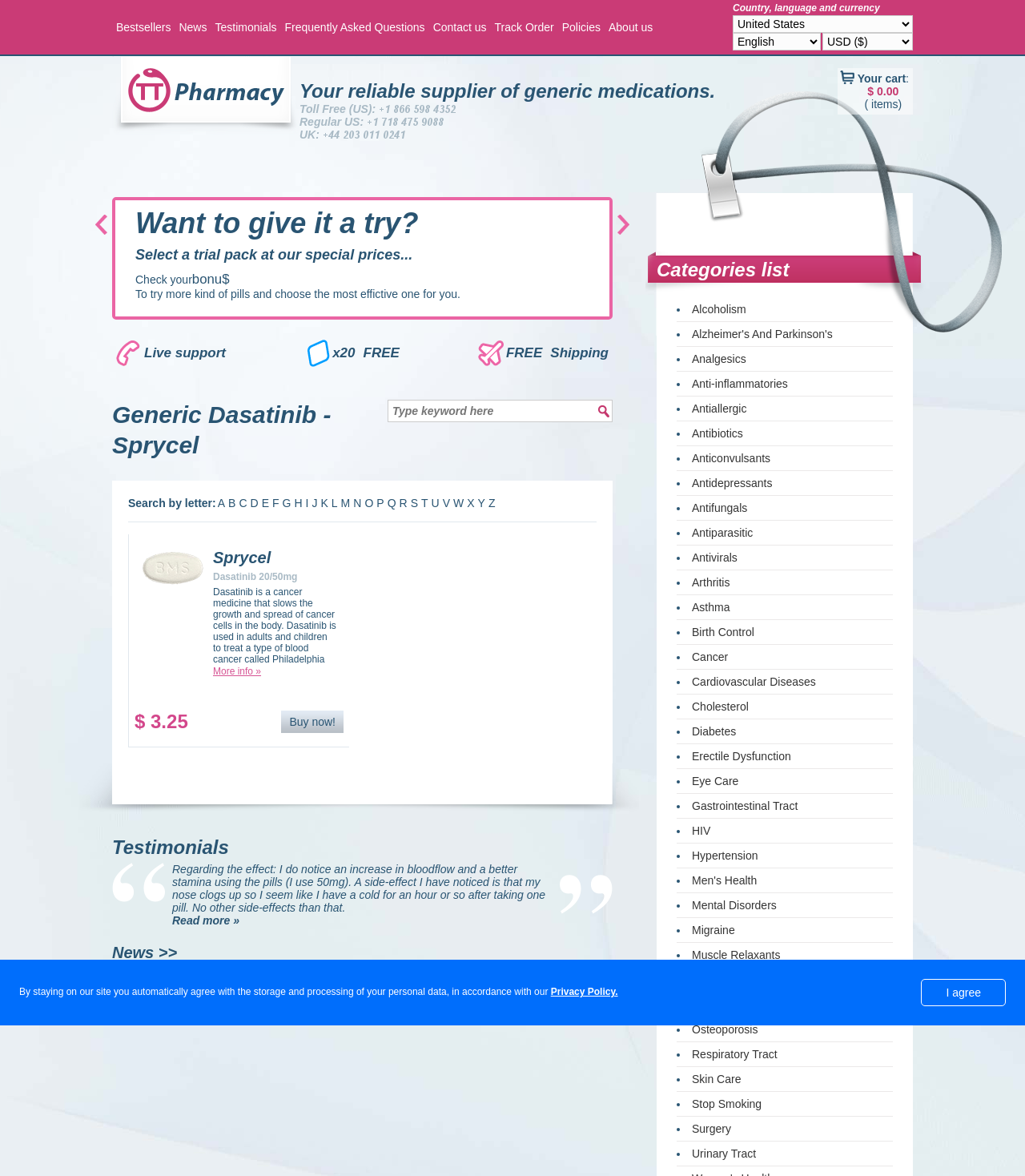Determine the bounding box coordinates for the UI element described. Format the coordinates as (top-left x, top-left y, bottom-right x, bottom-right y) and ensure all values are between 0 and 1. Element description: placeholder="Type keyword here"

[0.378, 0.34, 0.598, 0.359]